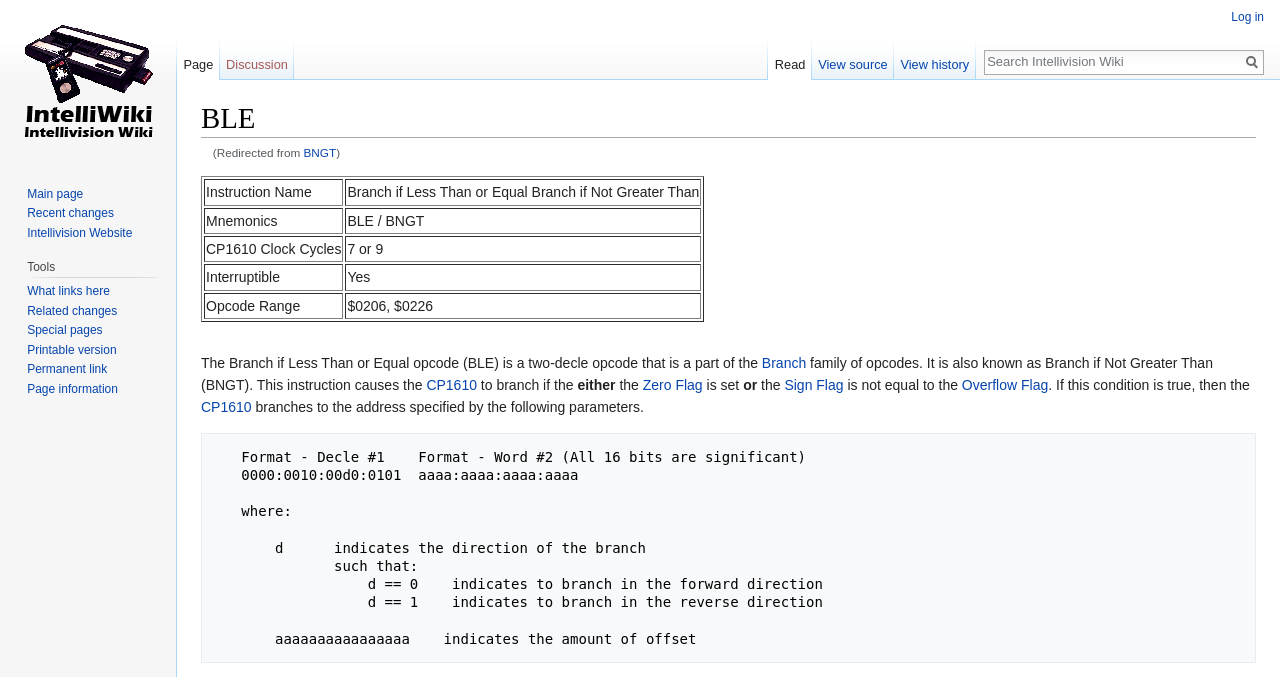Determine the bounding box coordinates of the region to click in order to accomplish the following instruction: "Click on the navigation link 'Personal tools'". Provide the coordinates as four float numbers between 0 and 1, specifically [left, top, right, bottom].

[0.83, 0.008, 0.988, 0.038]